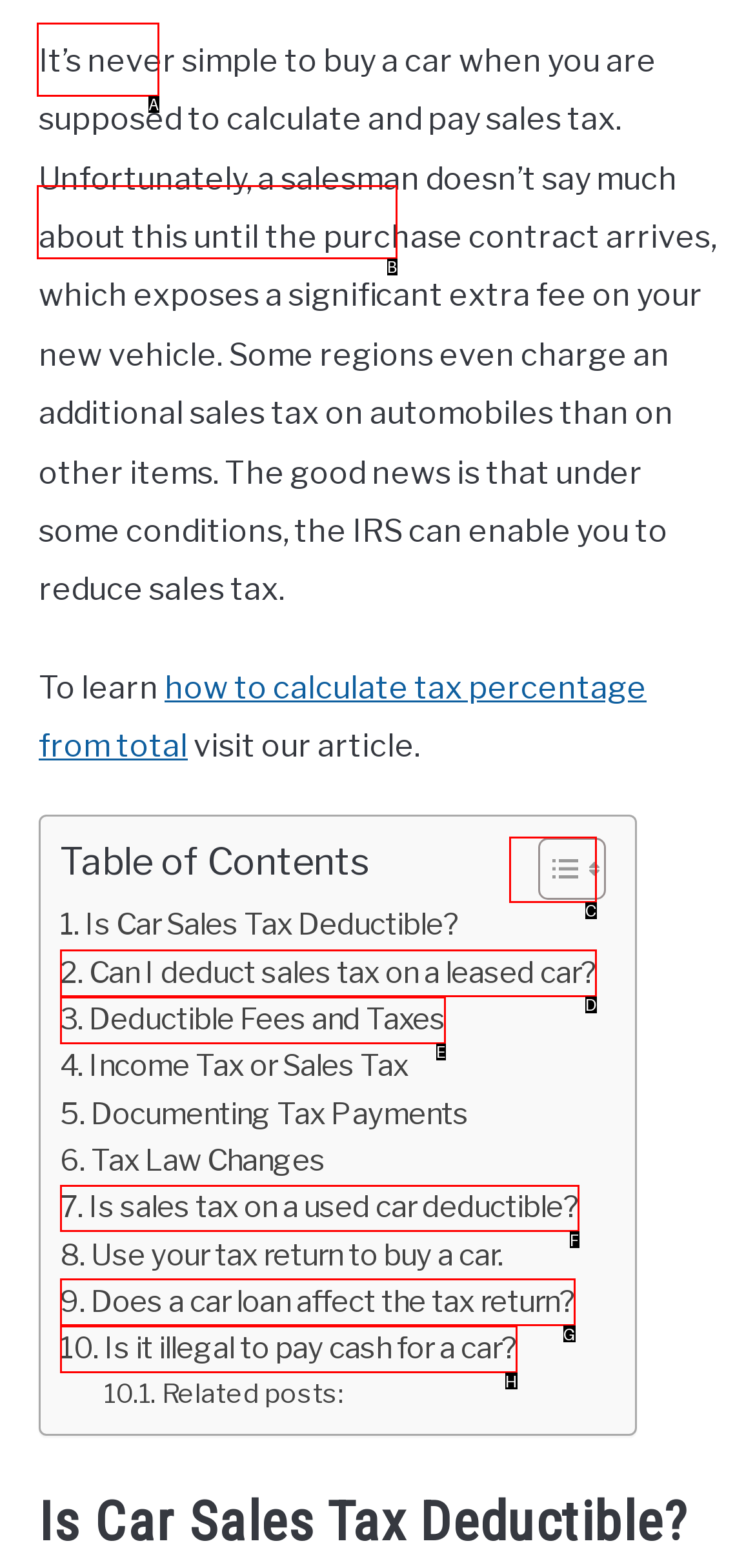Match the HTML element to the description: Toggle. Answer with the letter of the correct option from the provided choices.

C